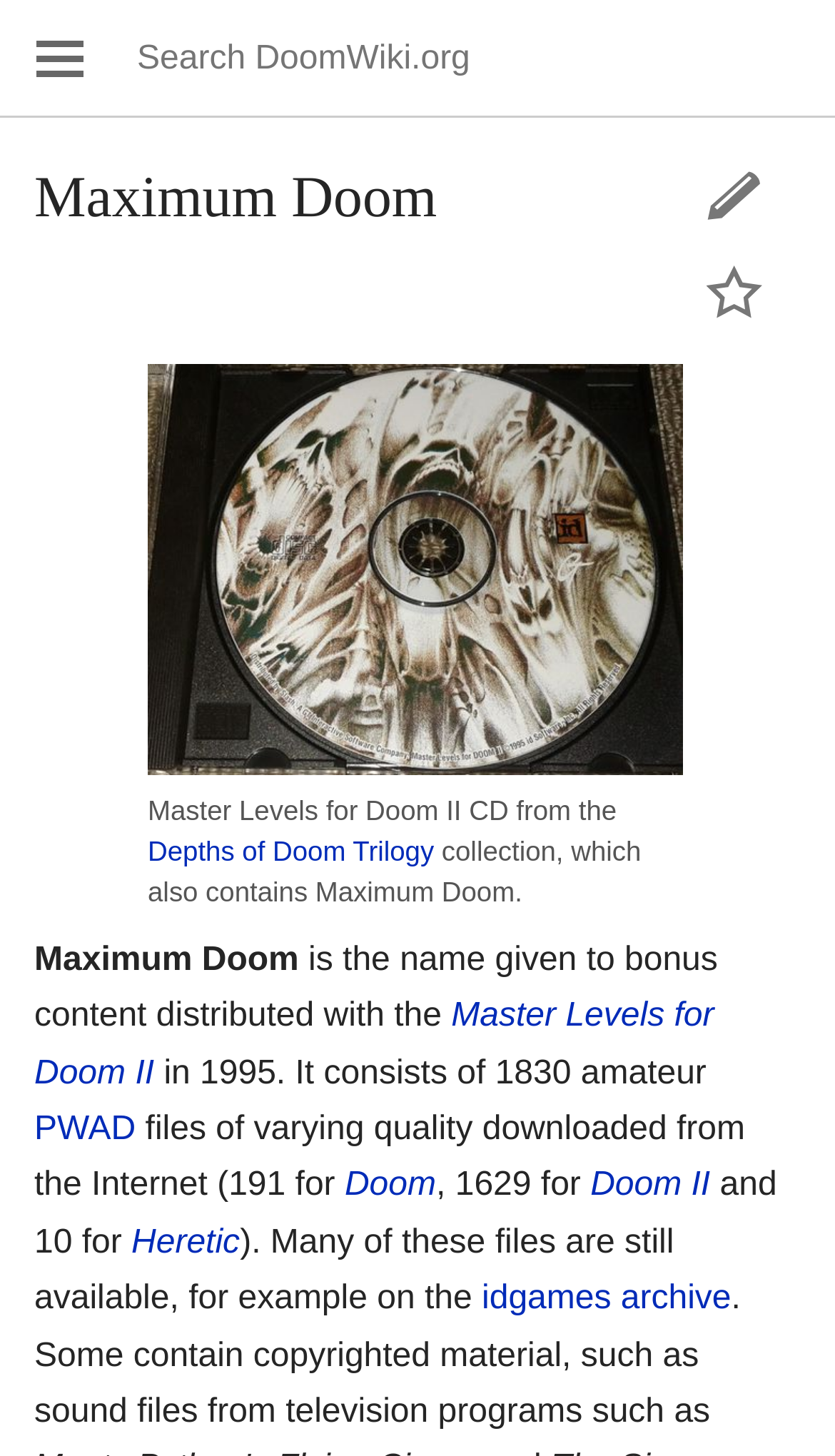Respond with a single word or phrase to the following question: What is Maximum Doom?

Bonus content for Doom II